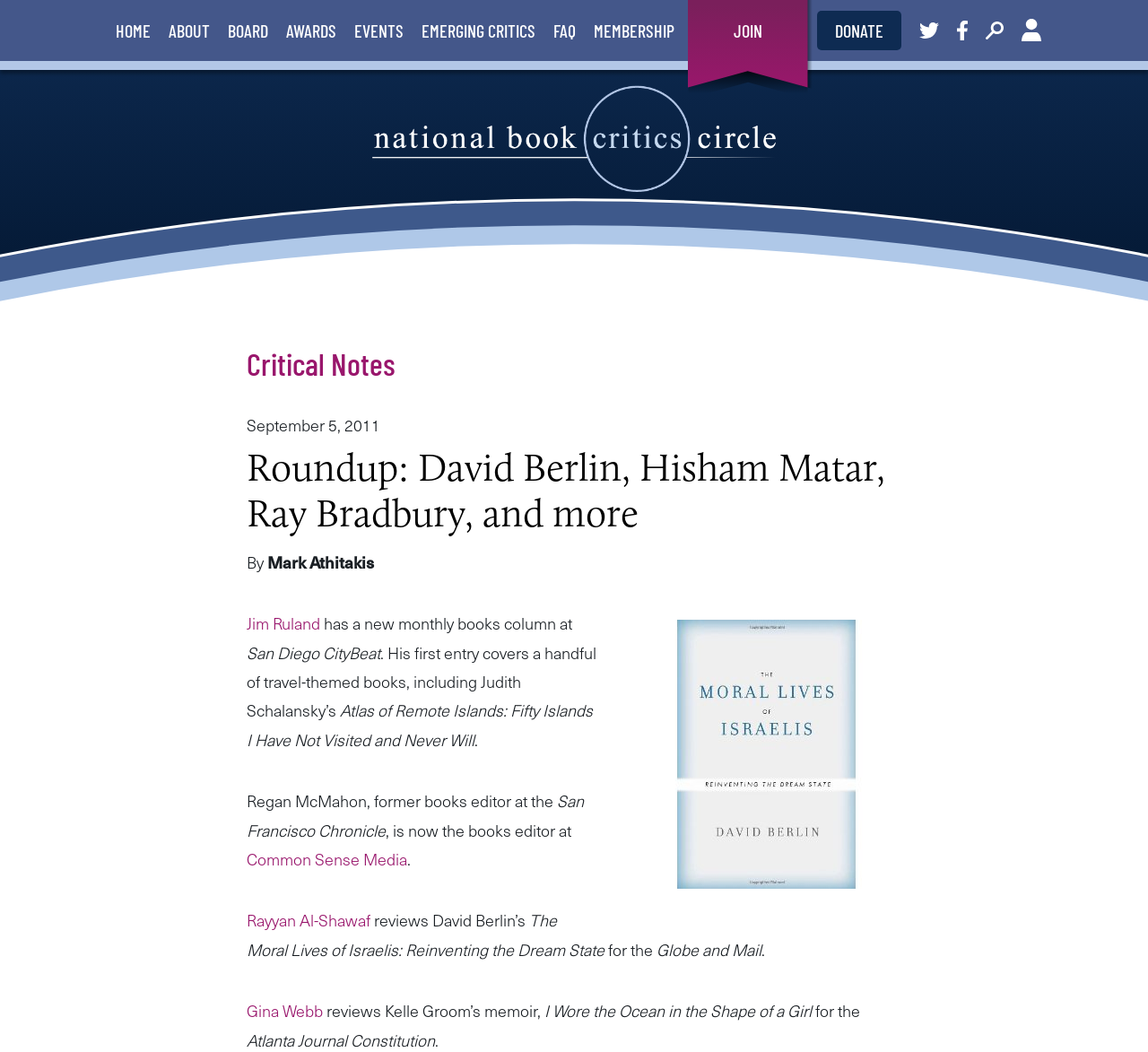What is the name of the organization?
Examine the image and provide an in-depth answer to the question.

I found the answer by looking at the top navigation bar, where I saw a link with the text 'National Book Critics Circle'. This suggests that the organization's name is National Book Critics Circle.